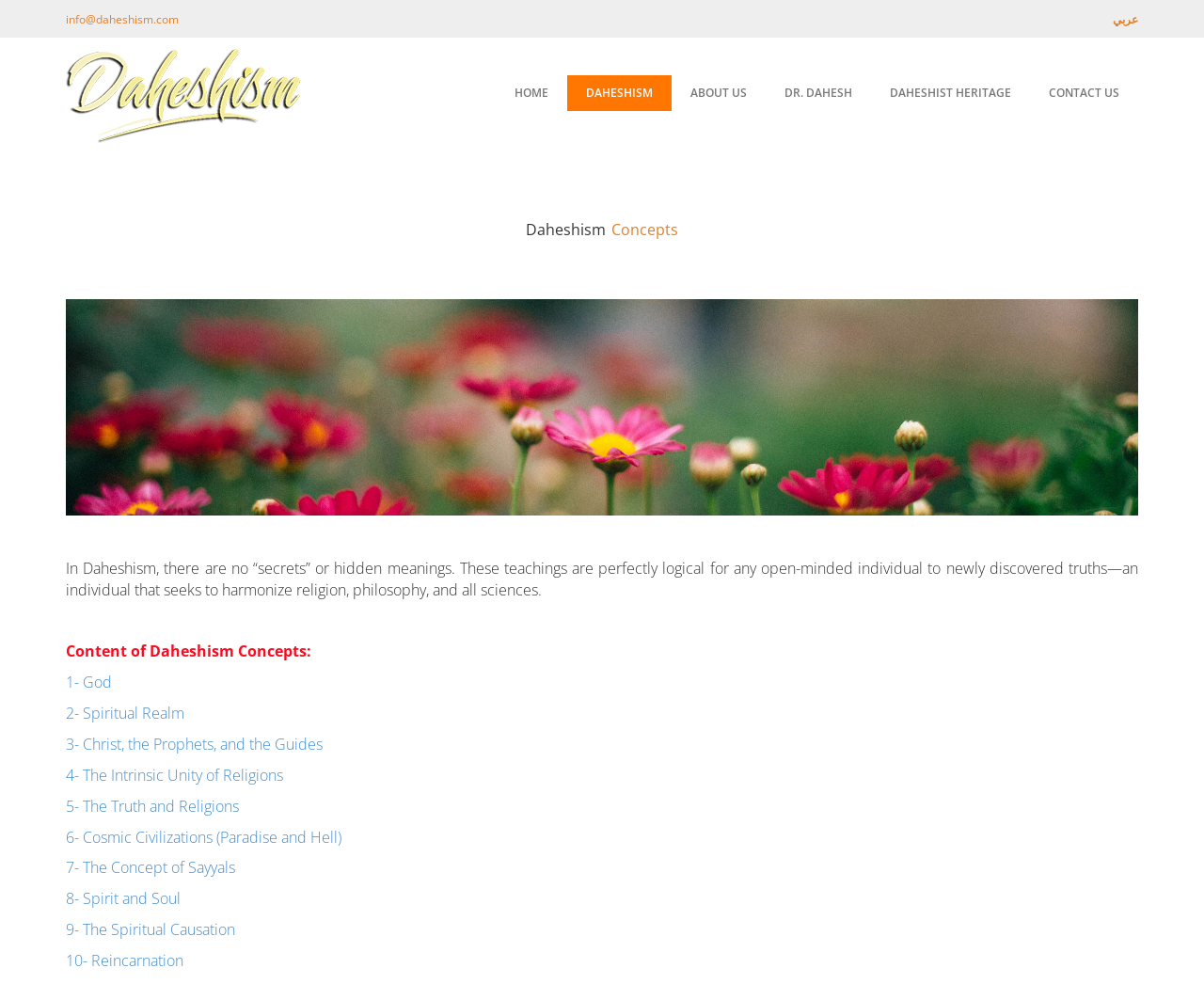Please provide a comprehensive response to the question based on the details in the image: How many concepts of Daheshism are listed on the webpage?

I counted the number of link elements under the heading 'Content of Daheshism Concepts:' and found that there are 10 concepts listed, from '1- God' to '10- Reincarnation'.